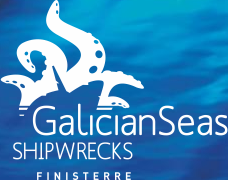What region is the project focused on?
Refer to the image and provide a detailed answer to the question.

The project is focused on the region of Finisterre, which is mentioned in the caption as a specific area along the Galician coast where the shipwrecks are found.